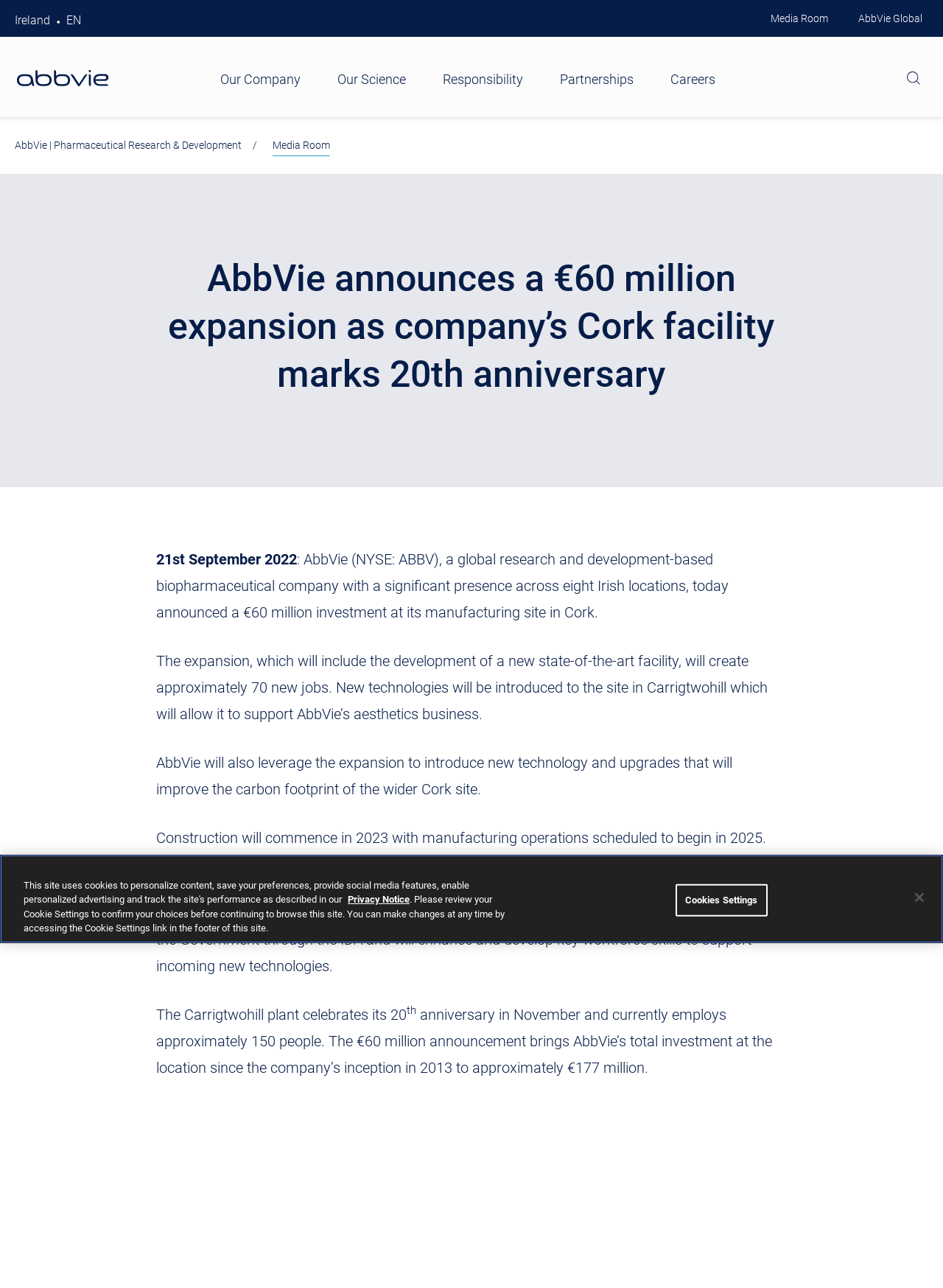Highlight the bounding box coordinates of the element that should be clicked to carry out the following instruction: "Click the 'Media Room' link". The coordinates must be given as four float numbers ranging from 0 to 1, i.e., [left, top, right, bottom].

[0.817, 0.01, 0.878, 0.019]